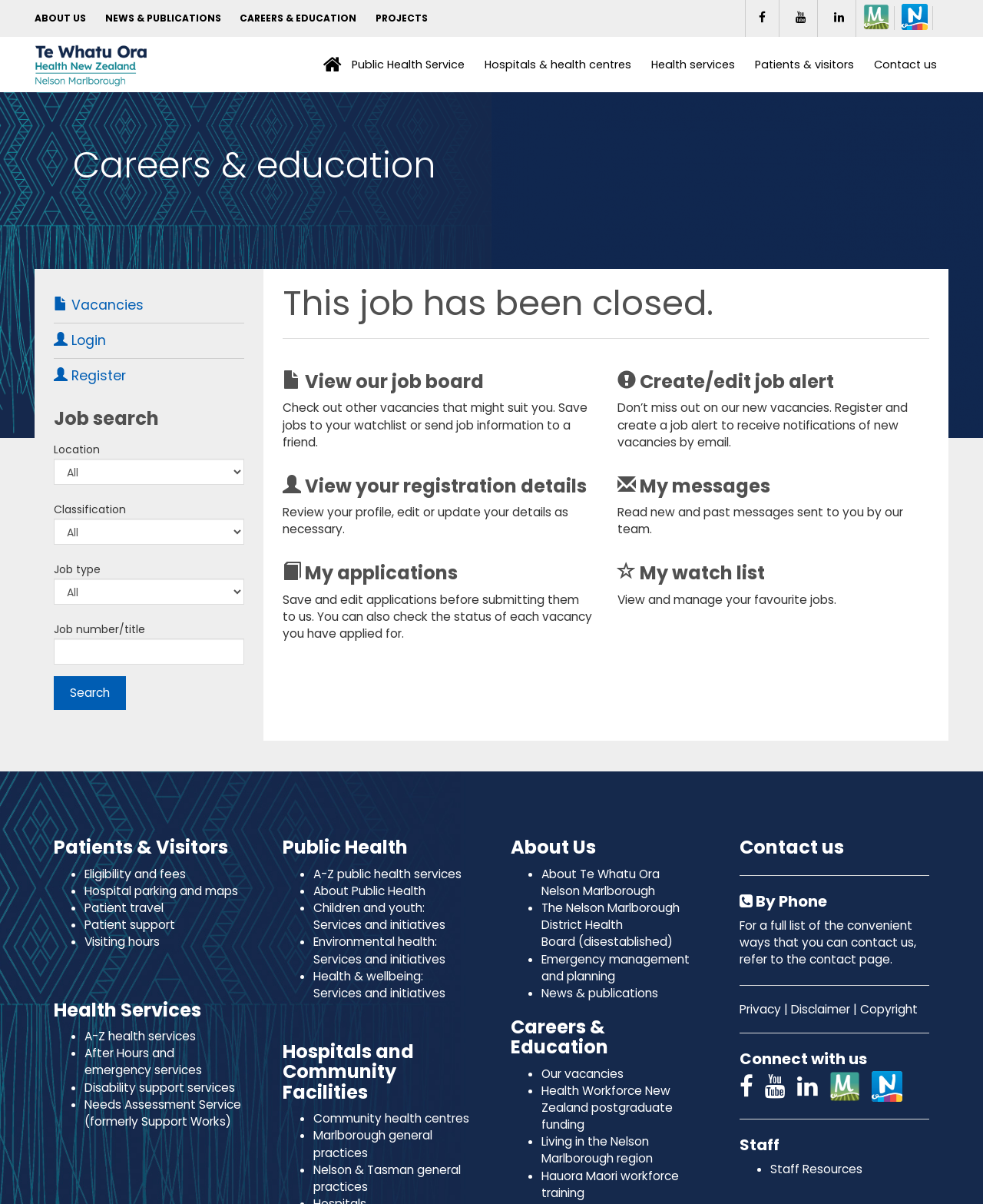What can be done on this webpage?
Please describe in detail the information shown in the image to answer the question.

The webpage has a job search feature with various filters such as location, classification, and job type, and also displays a list of job vacancies, indicating that users can search and view jobs on this webpage.